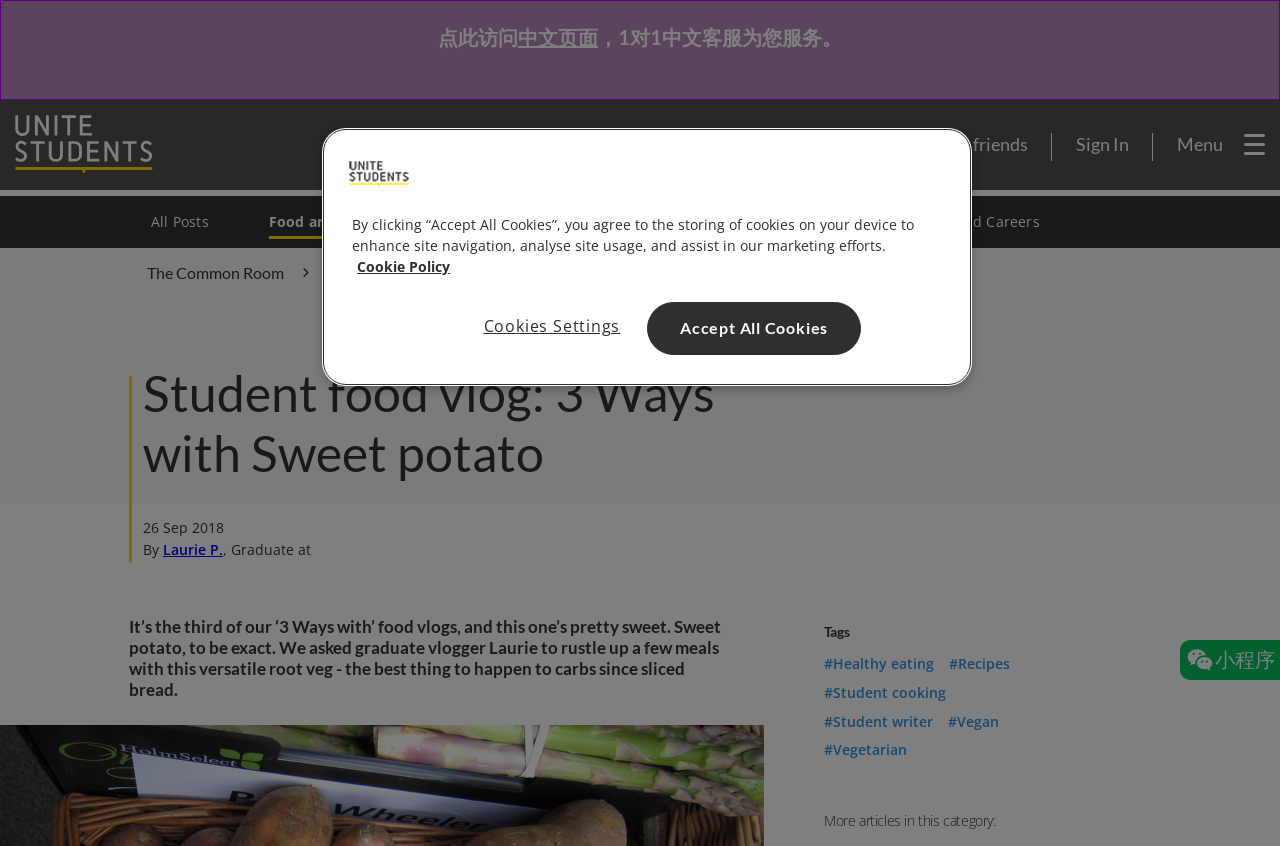Specify the bounding box coordinates of the area to click in order to follow the given instruction: "Click the 'Help' link."

[0.612, 0.157, 0.658, 0.21]